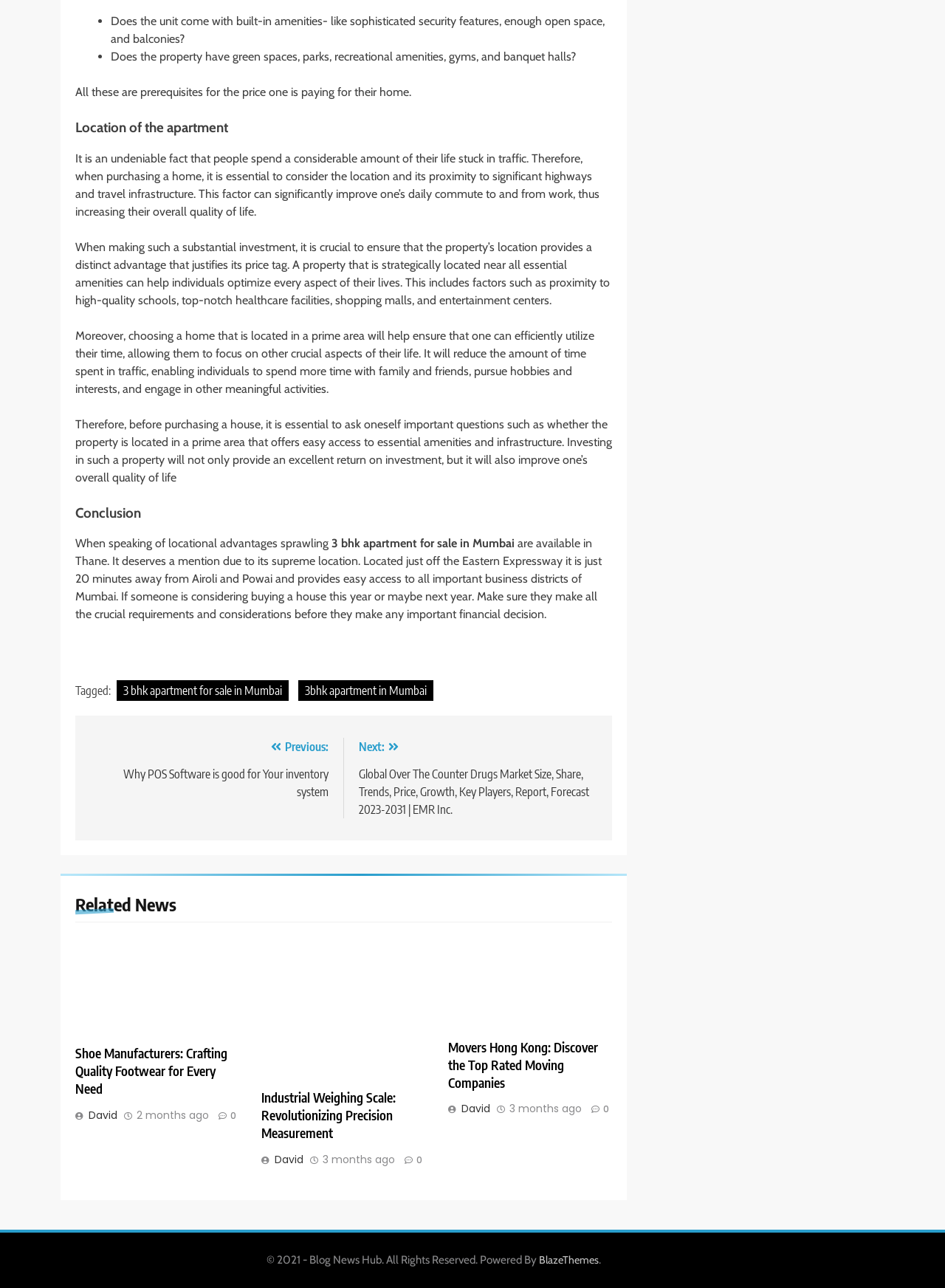Bounding box coordinates are specified in the format (top-left x, top-left y, bottom-right x, bottom-right y). All values are floating point numbers bounded between 0 and 1. Please provide the bounding box coordinate of the region this sentence describes: 3bhk apartment in Mumbai

[0.316, 0.528, 0.459, 0.544]